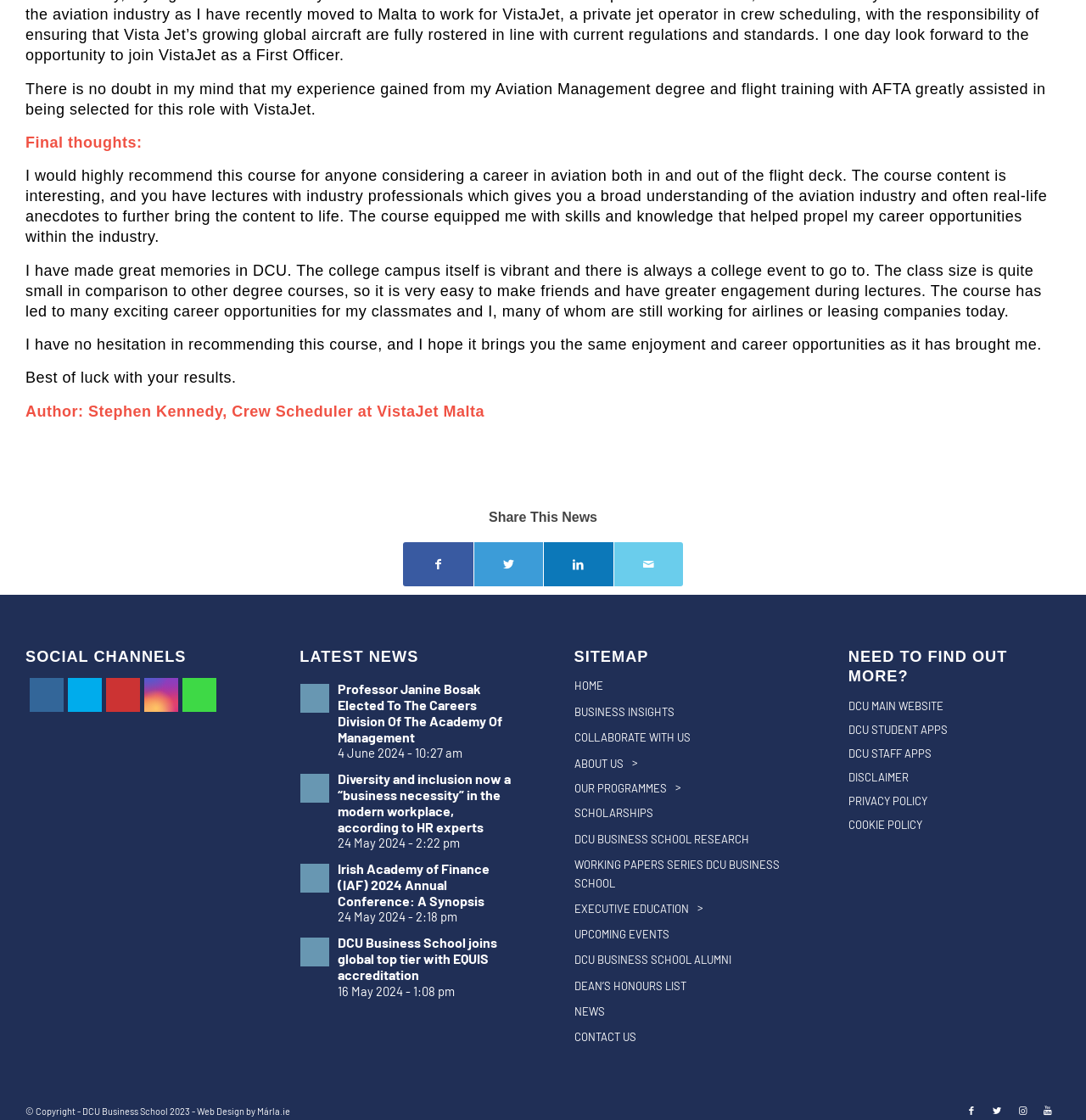Identify the bounding box coordinates of the clickable section necessary to follow the following instruction: "Contact the DCU Business School". The coordinates should be presented as four float numbers from 0 to 1, i.e., [left, top, right, bottom].

[0.529, 0.915, 0.724, 0.939]